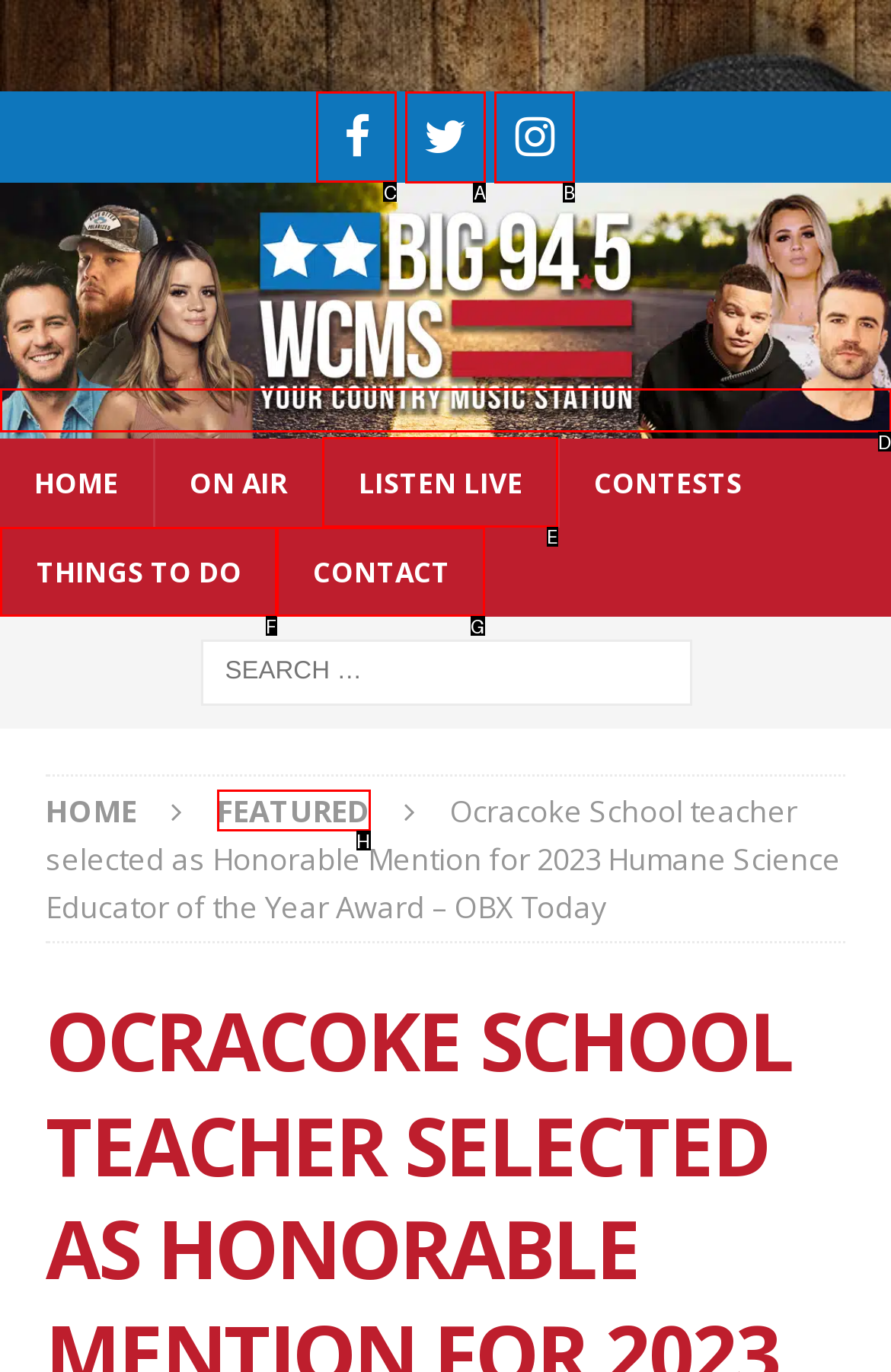Tell me which one HTML element I should click to complete the following task: Visit Facebook page Answer with the option's letter from the given choices directly.

C